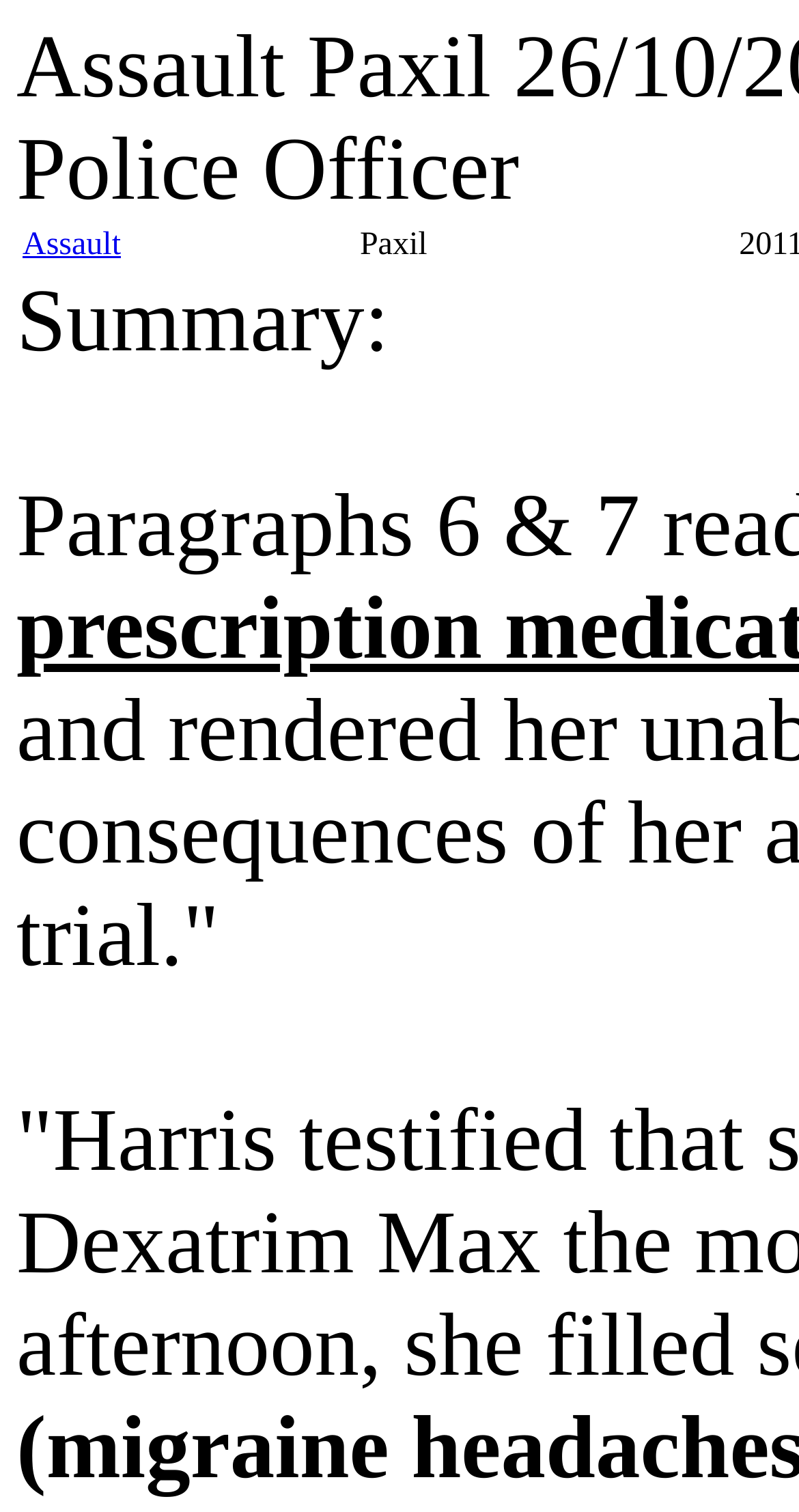Given the following UI element description: "parent_node: Email * aria-describedby="email-notes" name="email"", find the bounding box coordinates in the webpage screenshot.

None